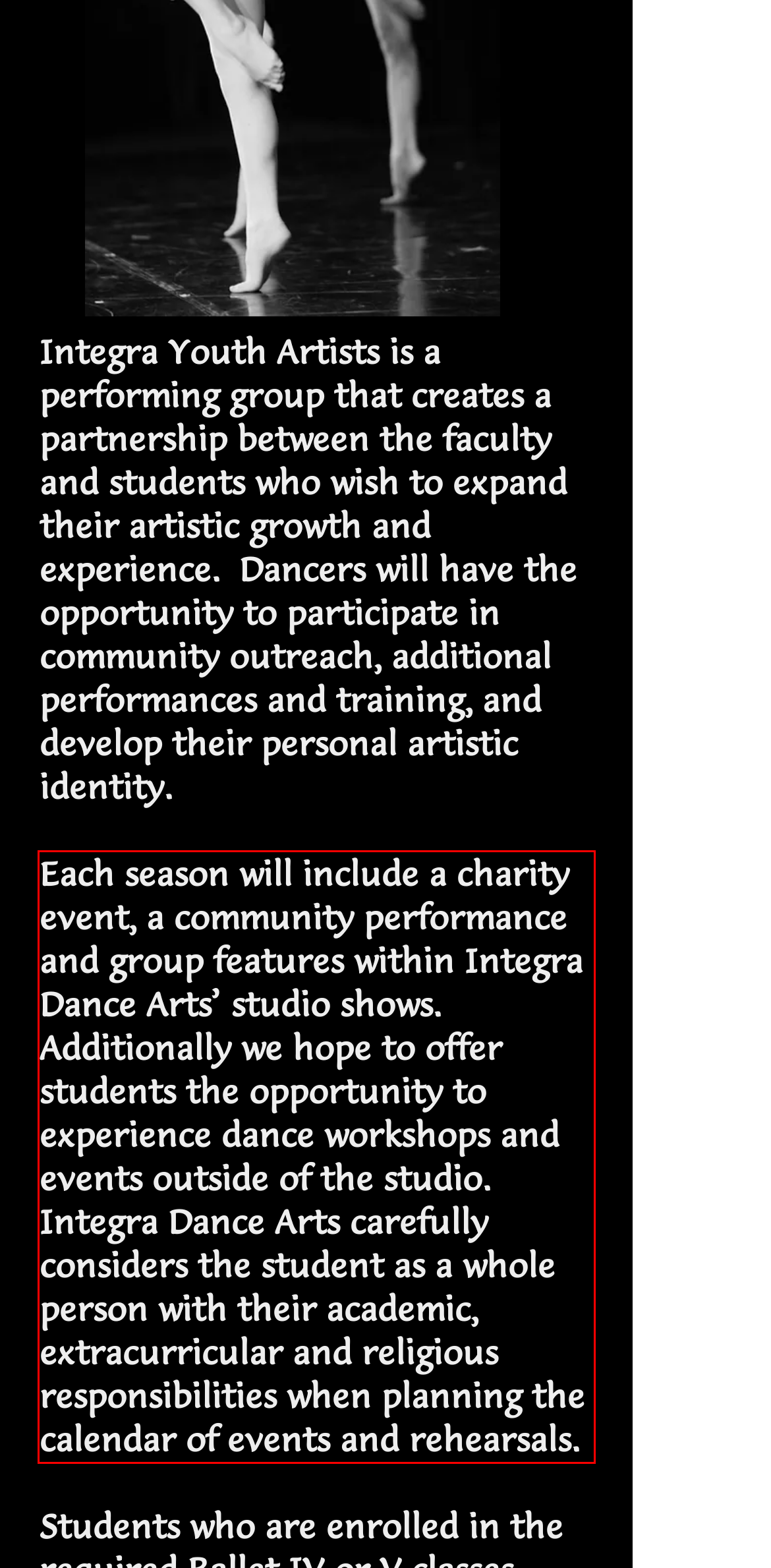Given the screenshot of the webpage, identify the red bounding box, and recognize the text content inside that red bounding box.

Each season will include a charity event, a community performance and group features within Integra Dance Arts’ studio shows. Additionally we hope to offer students the opportunity to experience dance workshops and events outside of the studio. Integra Dance Arts carefully considers the student as a whole person with their academic, extracurricular and religious responsibilities when planning the calendar of events and rehearsals.